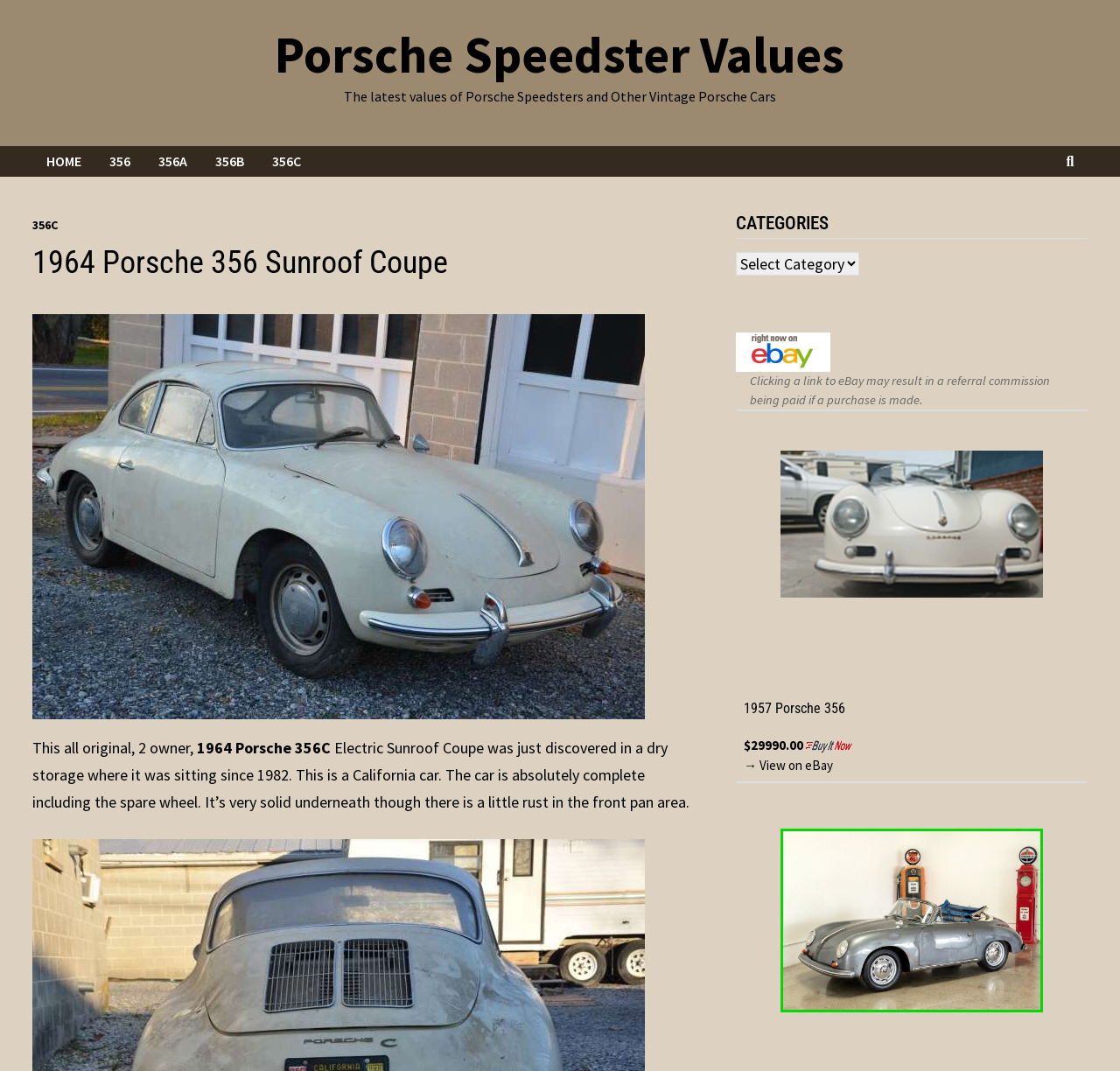Locate the bounding box coordinates of the segment that needs to be clicked to meet this instruction: "Search for Porsche Speedster Values".

[0.246, 0.021, 0.754, 0.081]